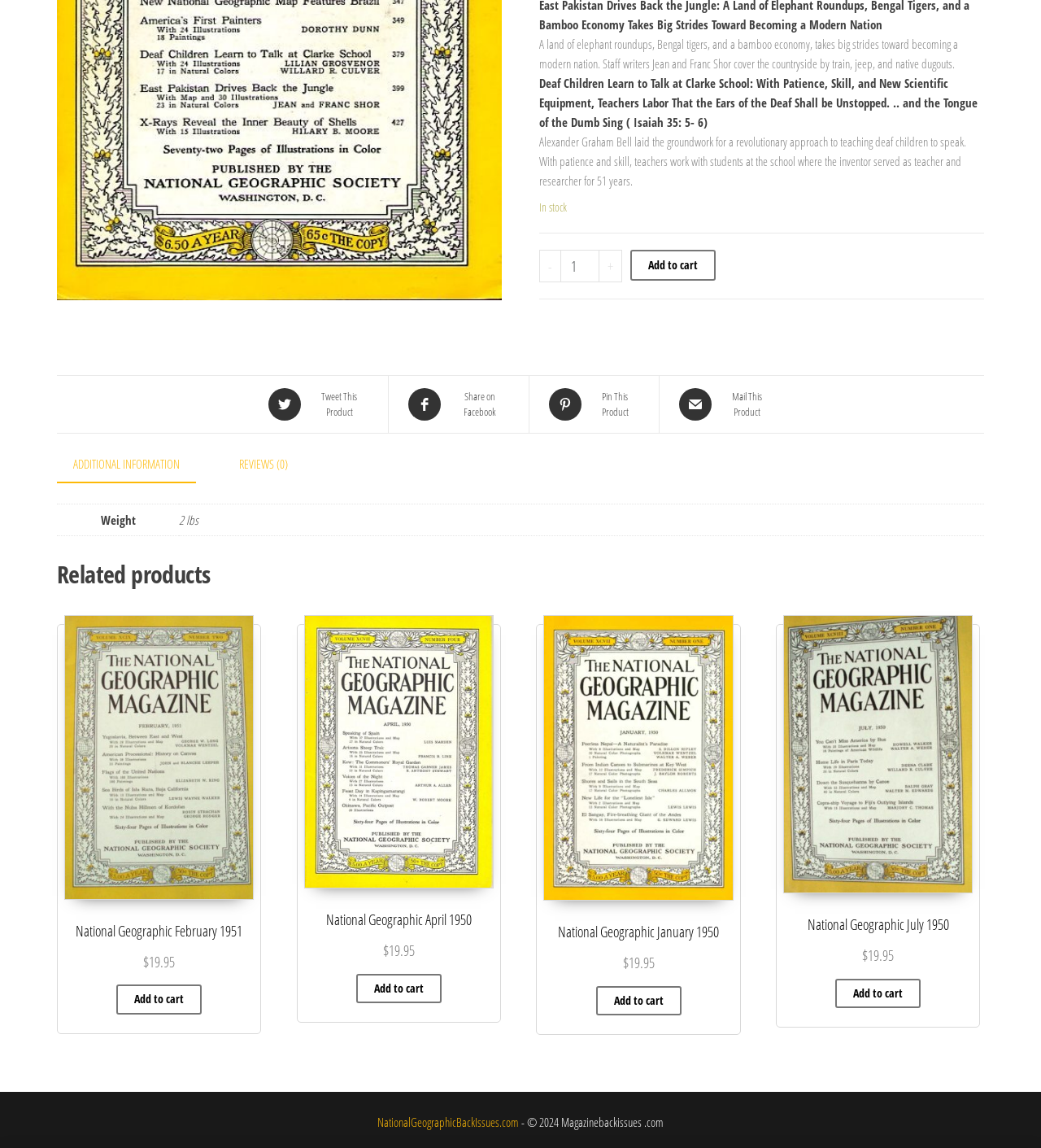Identify the bounding box for the UI element specified in this description: "NationalGeographicBackIssues.com". The coordinates must be four float numbers between 0 and 1, formatted as [left, top, right, bottom].

[0.362, 0.97, 0.498, 0.985]